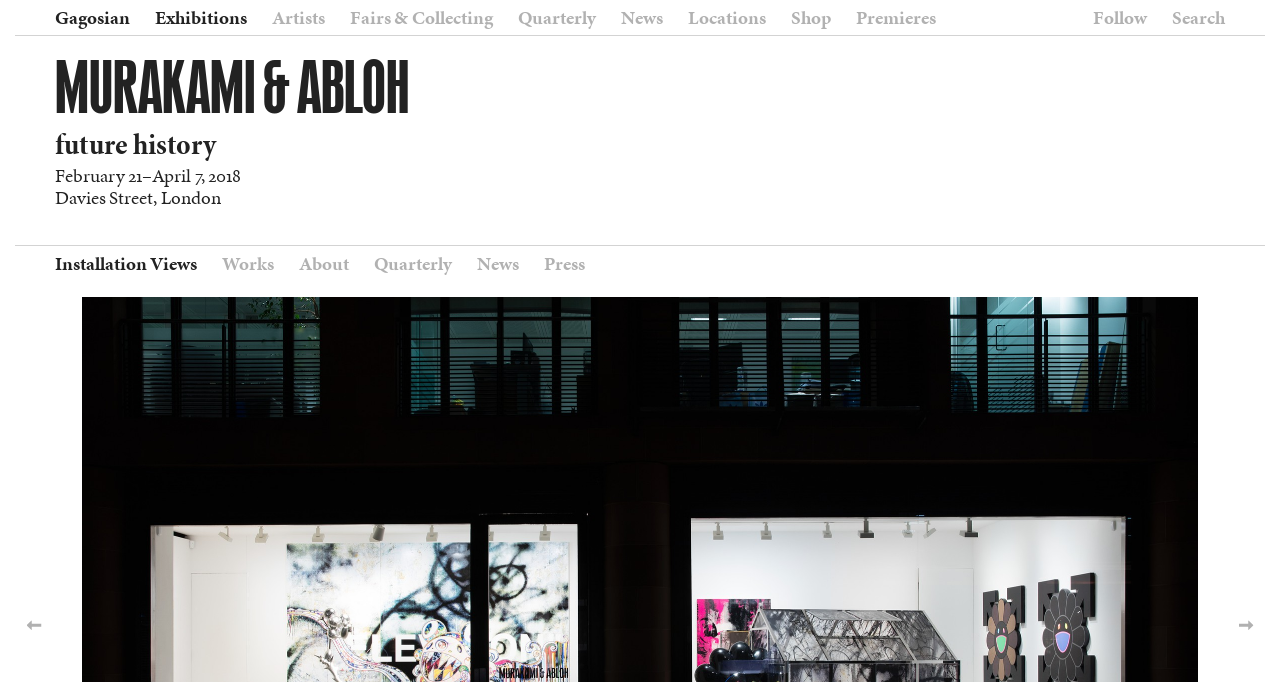Predict the bounding box of the UI element that fits this description: "Quarterly".

[0.405, 0.006, 0.466, 0.045]